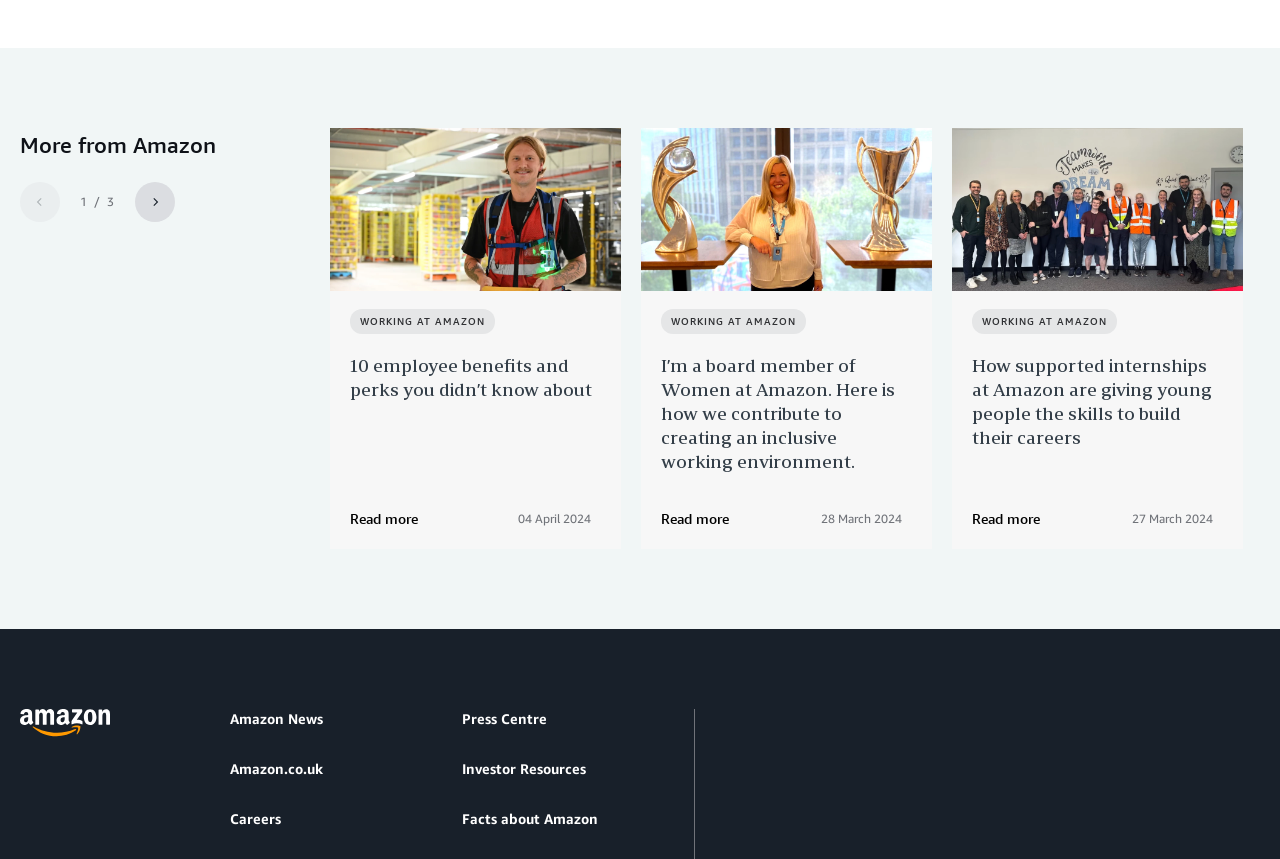Please find the bounding box for the UI component described as follows: "Press Centre".

[0.361, 0.827, 0.427, 0.846]